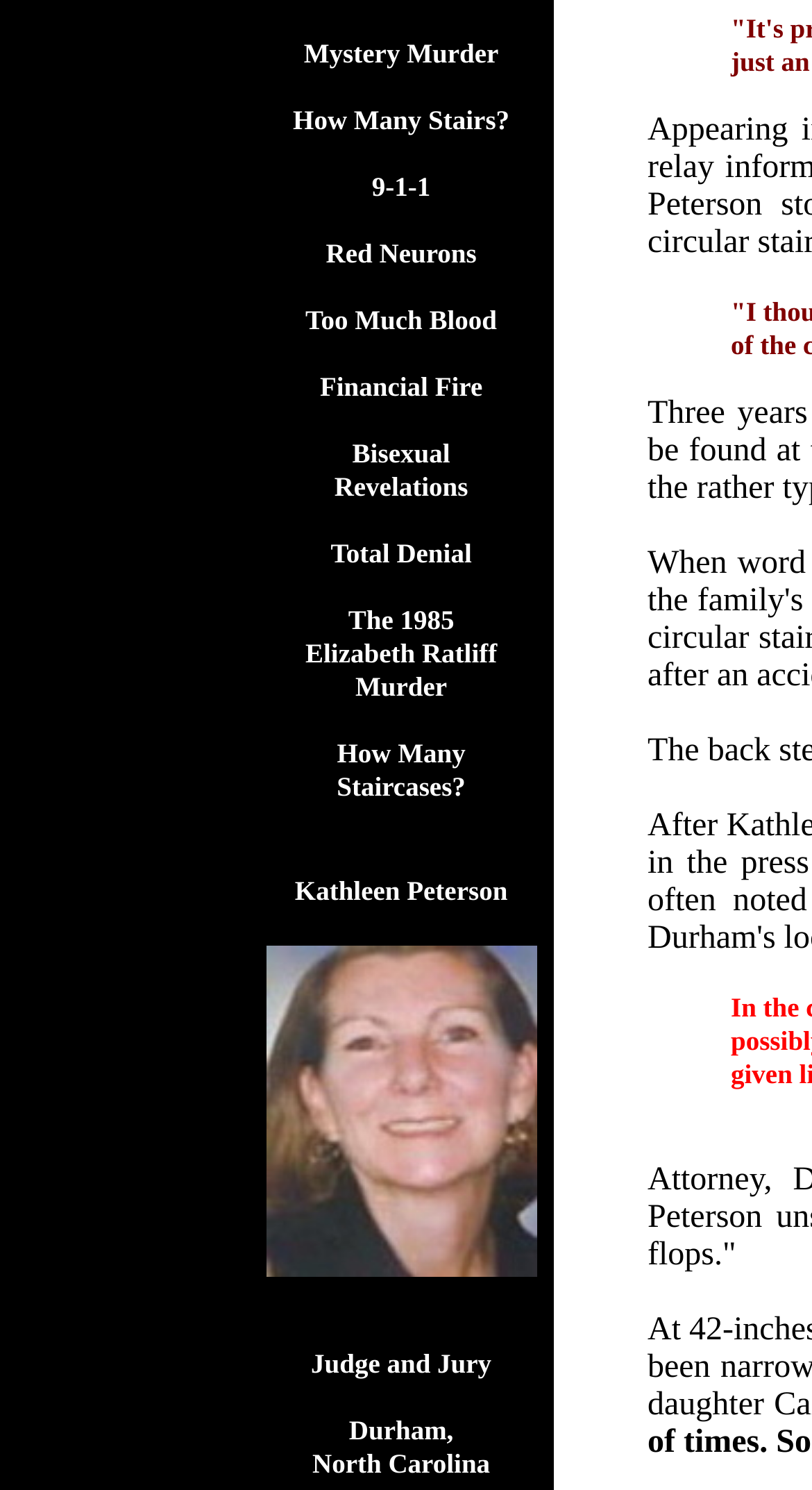Can you identify the bounding box coordinates of the clickable region needed to carry out this instruction: 'View Kathleen Peterson's information'? The coordinates should be four float numbers within the range of 0 to 1, stated as [left, top, right, bottom].

[0.363, 0.587, 0.625, 0.608]